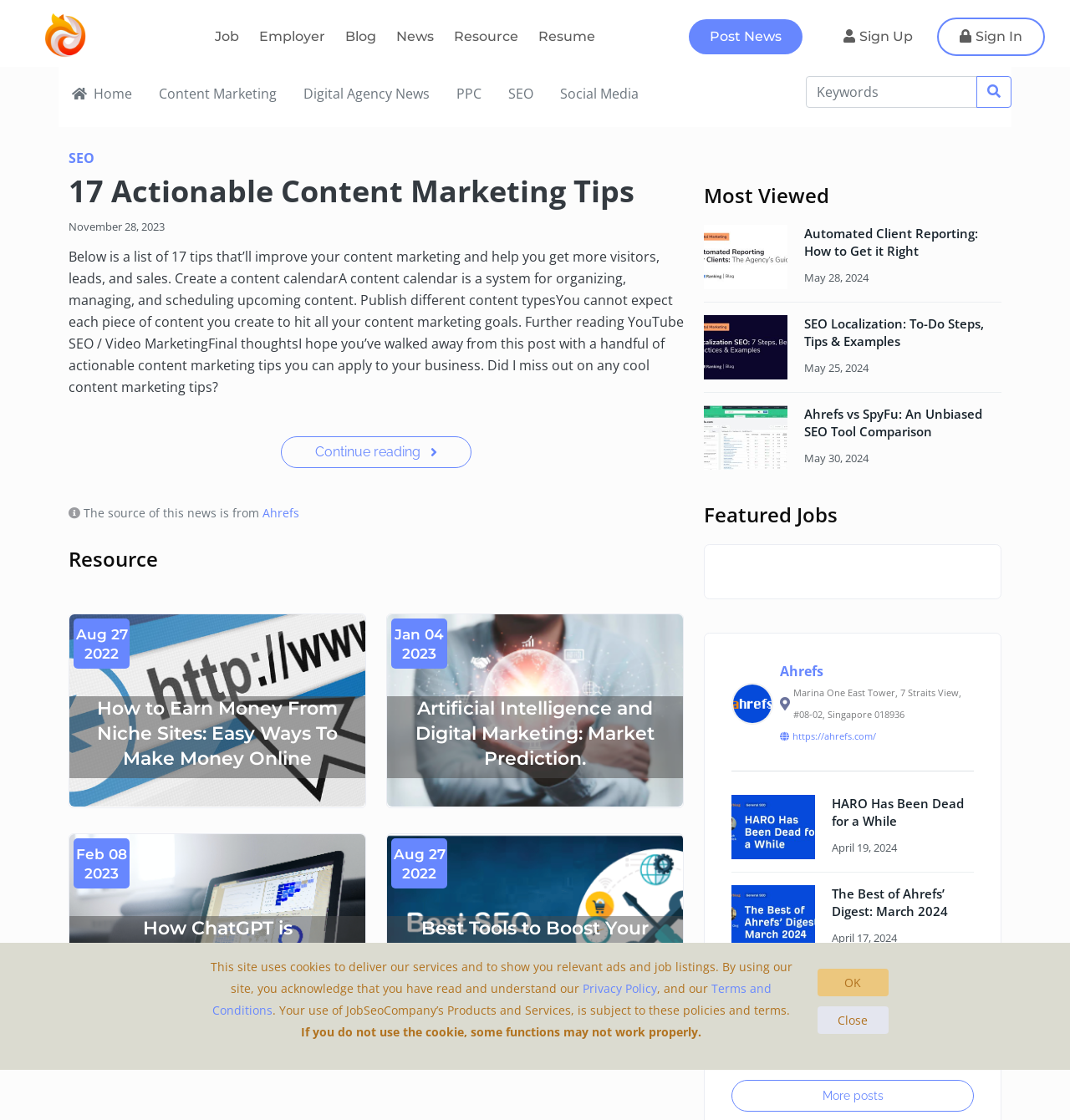Give a detailed explanation of the elements present on the webpage.

This webpage is about content marketing and SEO, with a focus on actionable tips and news in the digital marketing industry. At the top, there is a navigation bar with links to various sections, including "Home", "Content Marketing", "Digital Agency News", "PPC", "SEO", and "Social Media". Below the navigation bar, there is a search box and a button to sign up or sign in.

The main content of the page is divided into several sections. The first section has a heading "17 Actionable Content Marketing Tips" and provides a brief introduction to the topic. Below this, there is a list of 17 tips, but only the first tip is fully displayed, with the rest requiring the user to click "Continue reading" to access the full content.

To the right of the main content, there is a sidebar with links to related news articles and resources, including "How to Earn Money From Niche Sites", "Artificial Intelligence and Digital Marketing", and "Best Tools to Boost Your Search Engine Optimization (SEO) Strategy". Each of these links has a corresponding image and heading.

Further down the page, there is a section titled "Most Viewed" with links to popular articles, including "Automated Client Reporting: How to Get it Right" and "SEO Localization: To-Do Steps, Tips & Examples". Below this, there is a section titled "Featured Jobs" with a link to Ahrefs and an image.

At the bottom of the page, there is a section with links to more news articles, including "HARO Has Been Dead for a While" and "The Best of Ahrefs’ Digest: March 2024". There is also a link to "More posts" to access additional content.

Finally, there is a footer section with links to the website's privacy policy, terms and conditions, and a notice about the use of cookies on the site.